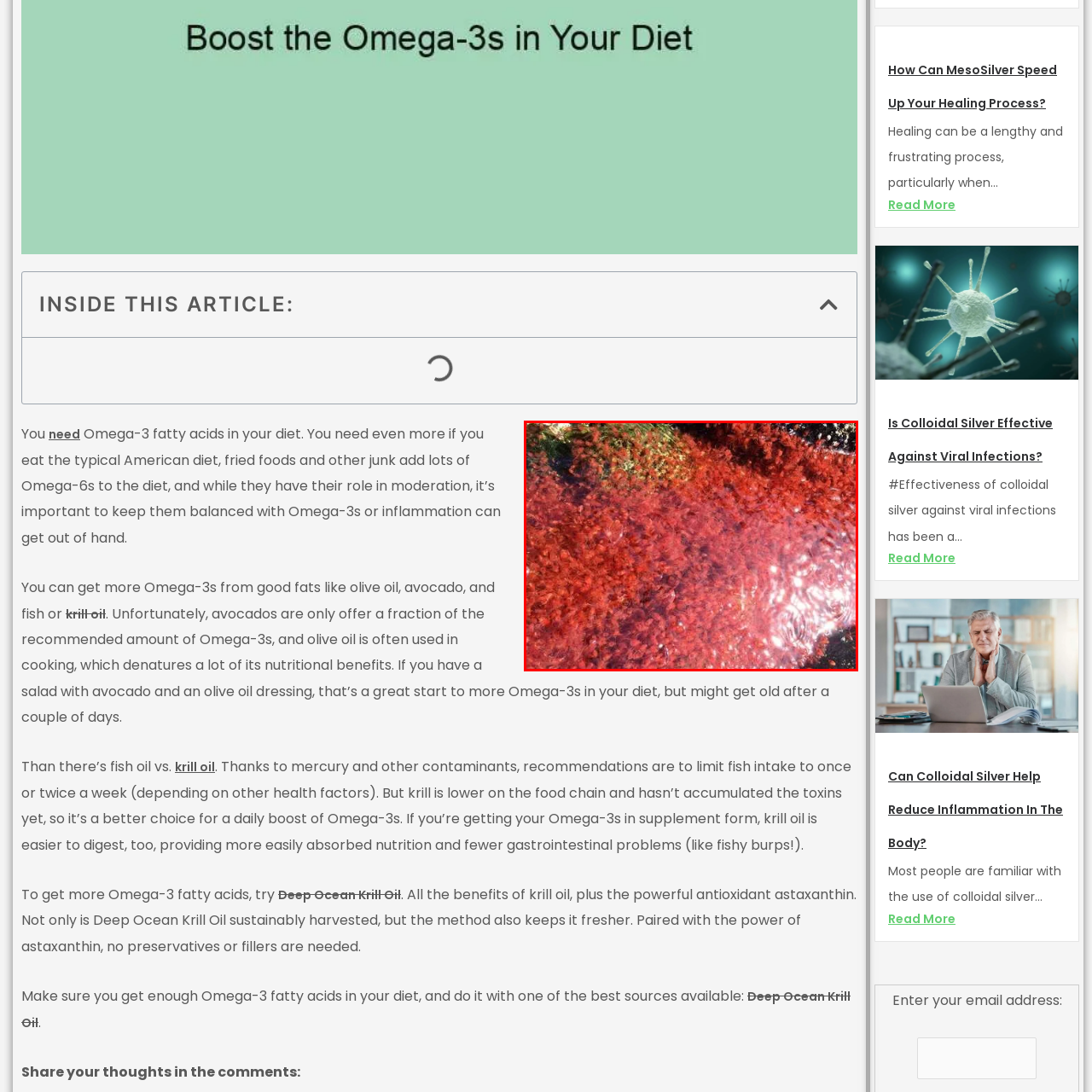What do krill represent in oceanic ecosystems?
Review the image marked by the red bounding box and deliver a detailed response to the question.

The caption states that krill are not only a food source for numerous marine creatures but also a representation of the health of oceanic ecosystems, highlighting their importance in the marine ecosystem.